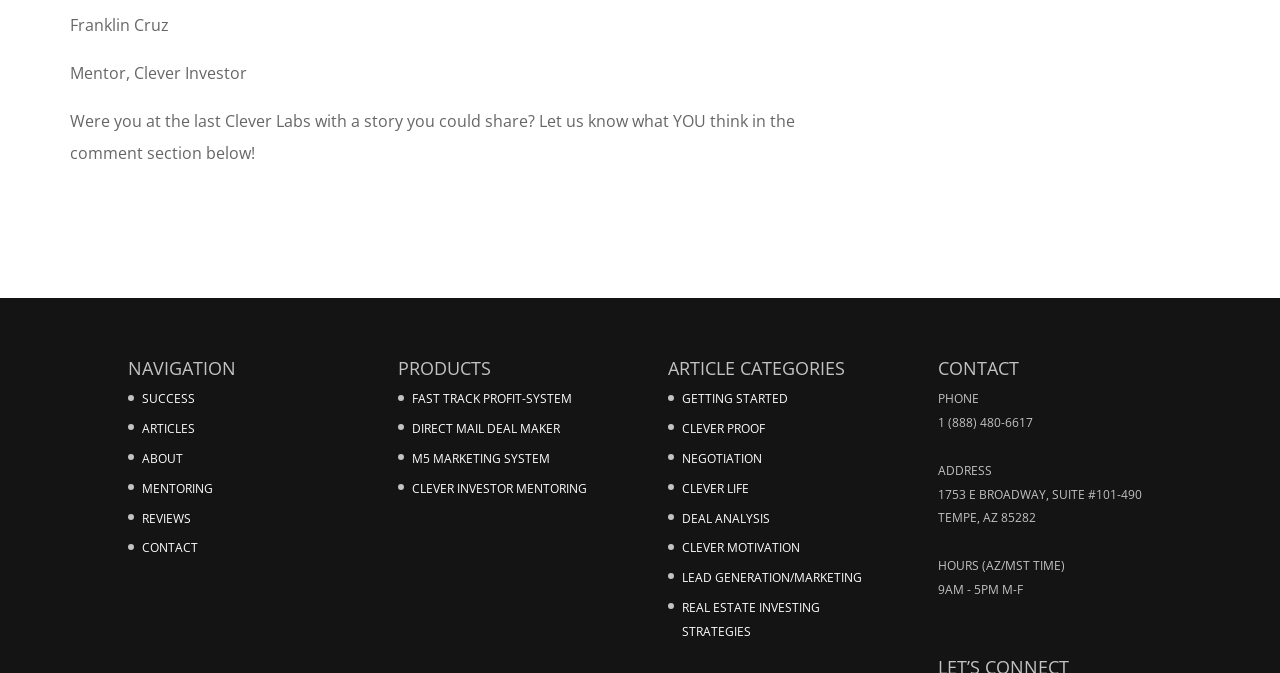Identify the bounding box coordinates of the part that should be clicked to carry out this instruction: "Click on the 'CART' link".

None